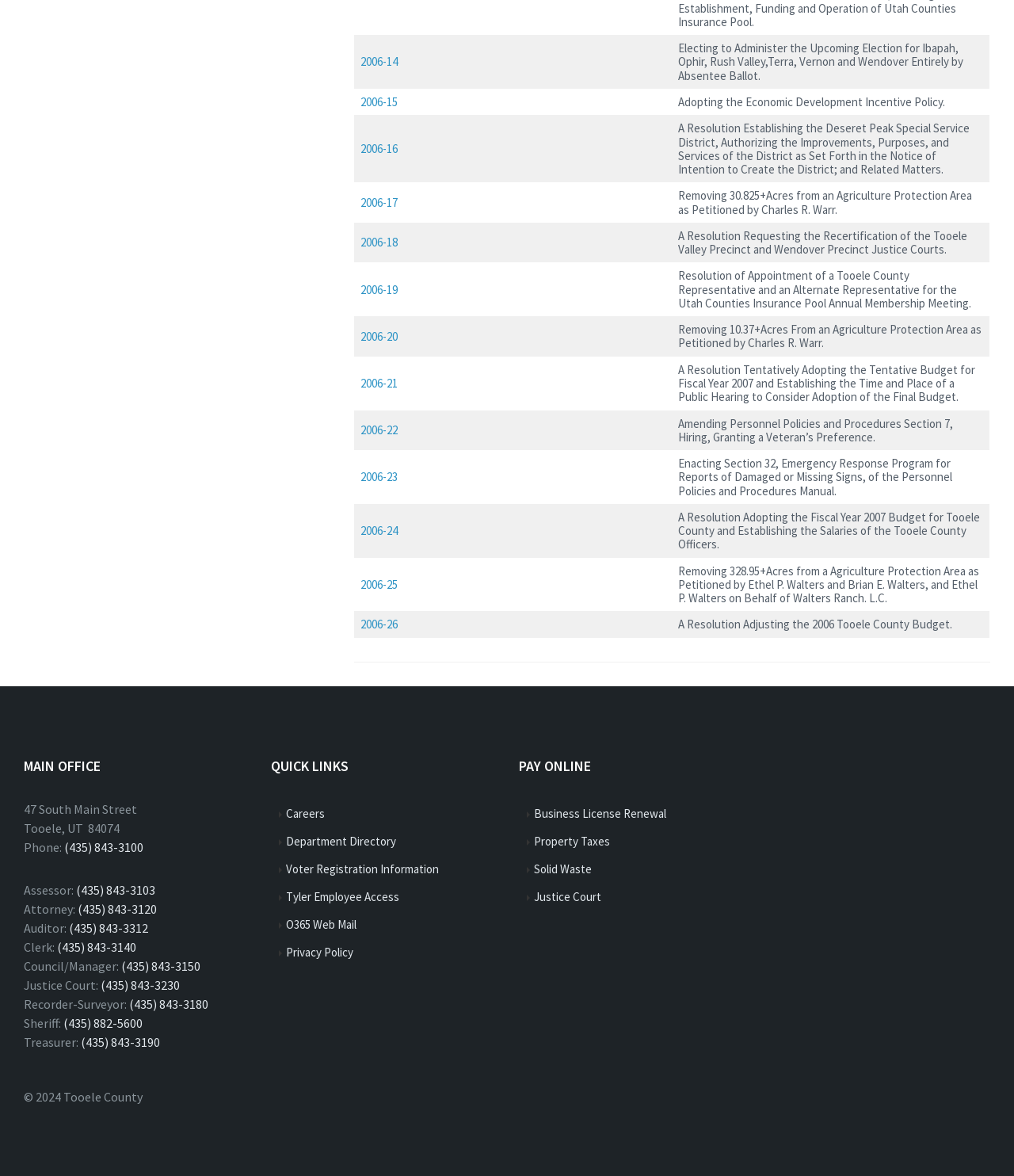Identify the bounding box for the described UI element. Provide the coordinates in (top-left x, top-left y, bottom-right x, bottom-right y) format with values ranging from 0 to 1: (435) 843-3180

[0.127, 0.847, 0.205, 0.86]